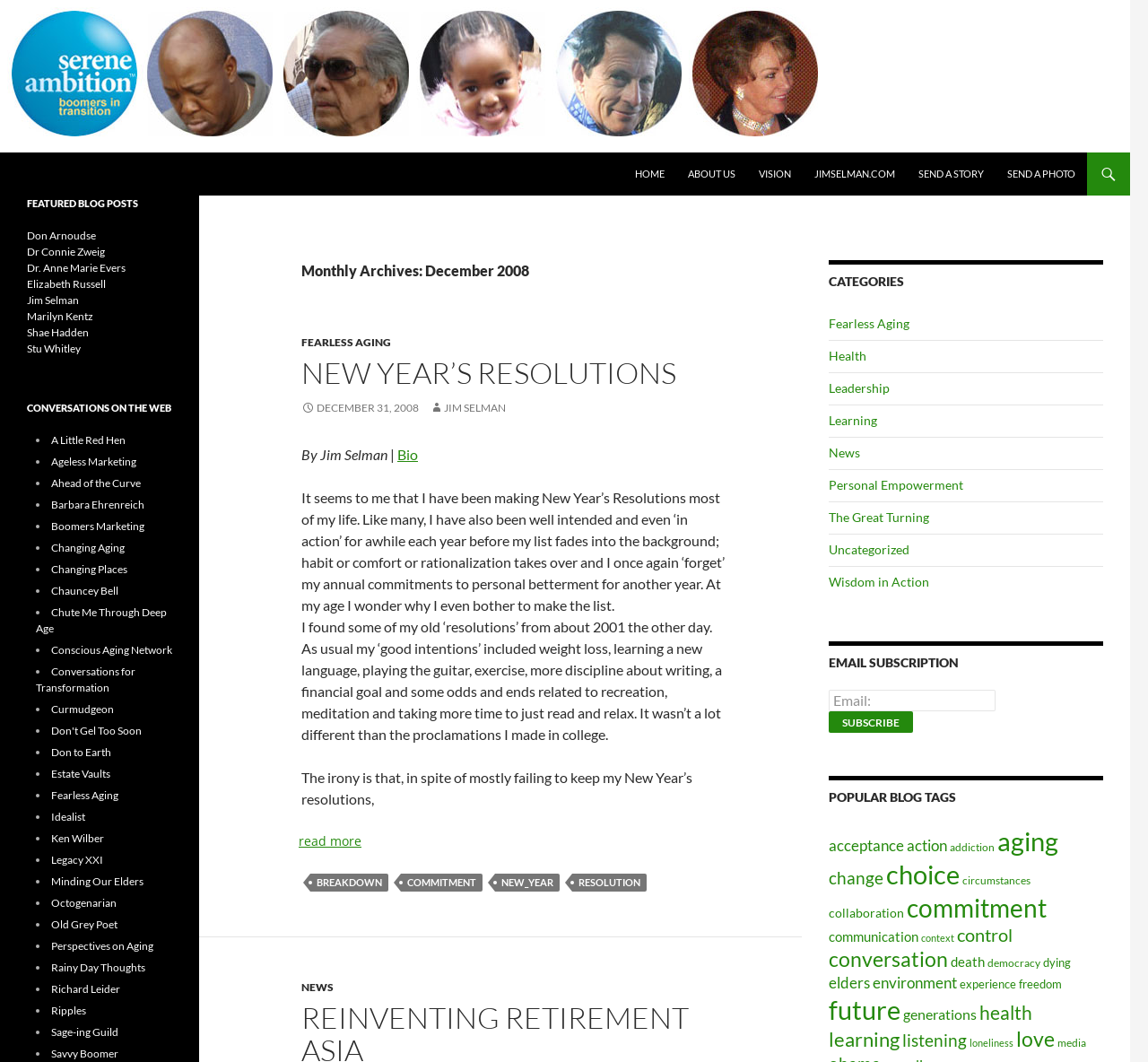Please provide the bounding box coordinates for the UI element as described: "Dr Connie Zweig". The coordinates must be four floats between 0 and 1, represented as [left, top, right, bottom].

[0.023, 0.231, 0.091, 0.243]